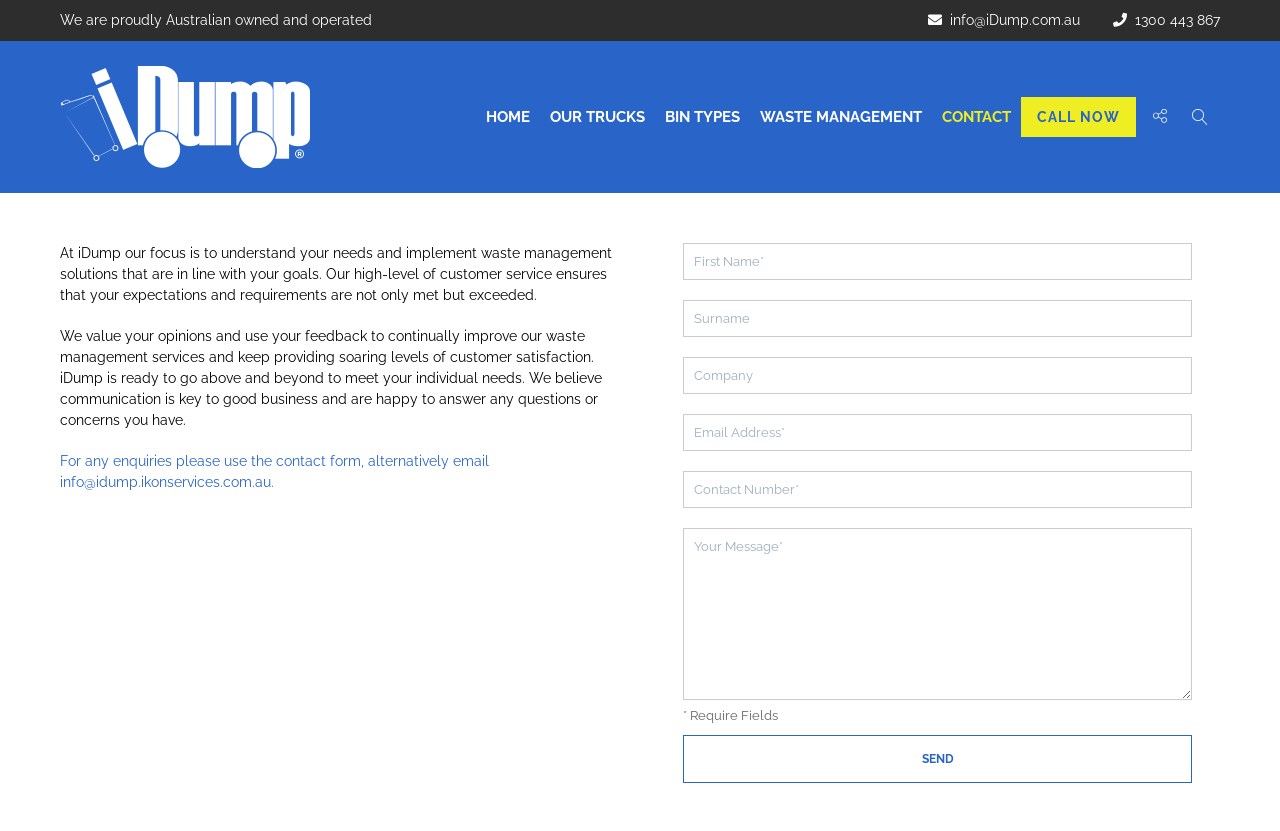How can I contact iDump via email?
Based on the image, give a one-word or short phrase answer.

info@iDump.com.au